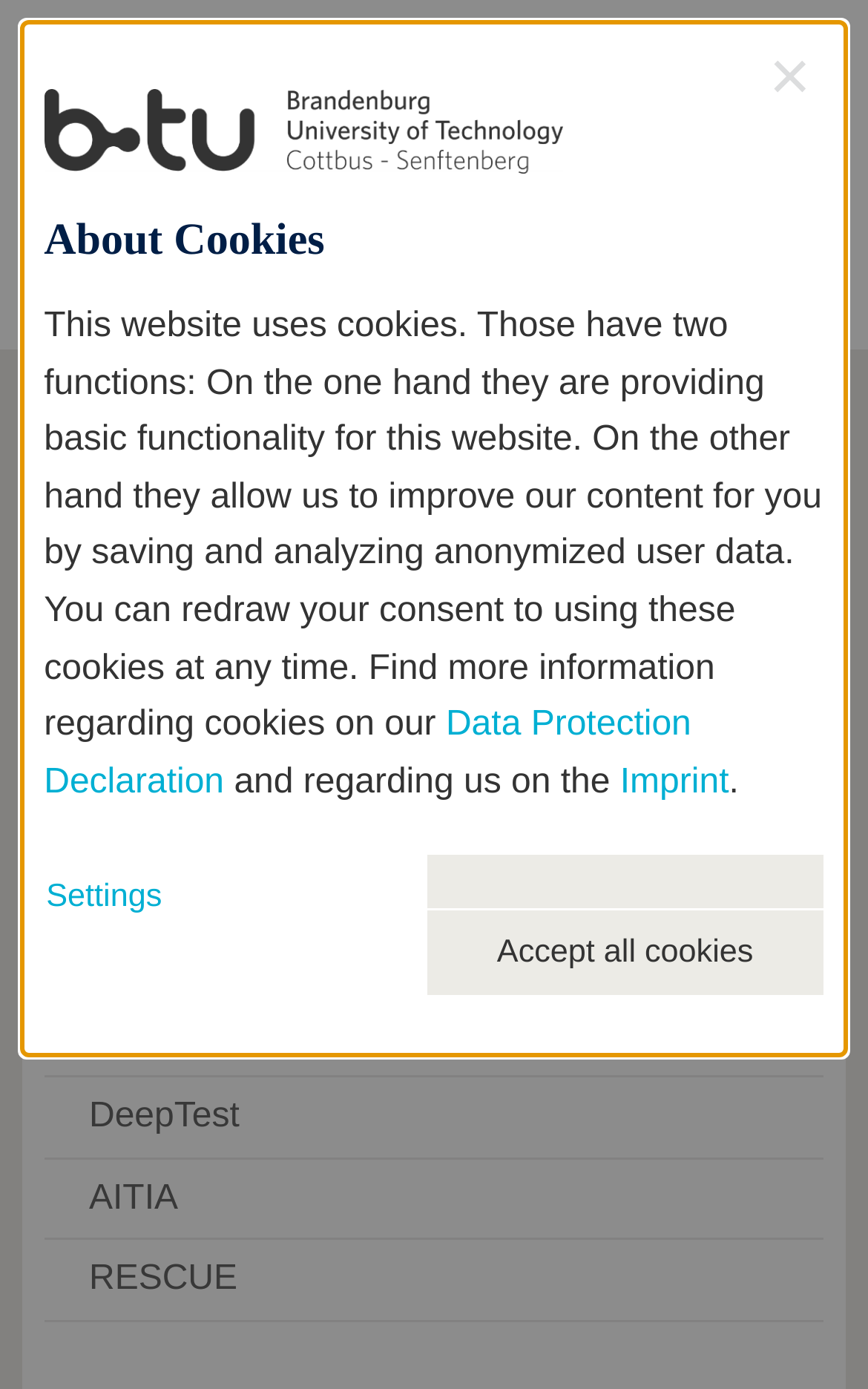Provide the bounding box coordinates in the format (top-left x, top-left y, bottom-right x, bottom-right y). All values are floating point numbers between 0 and 1. Determine the bounding box coordinate of the UI element described as: Computer Engineering Group

[0.051, 0.3, 0.453, 0.322]